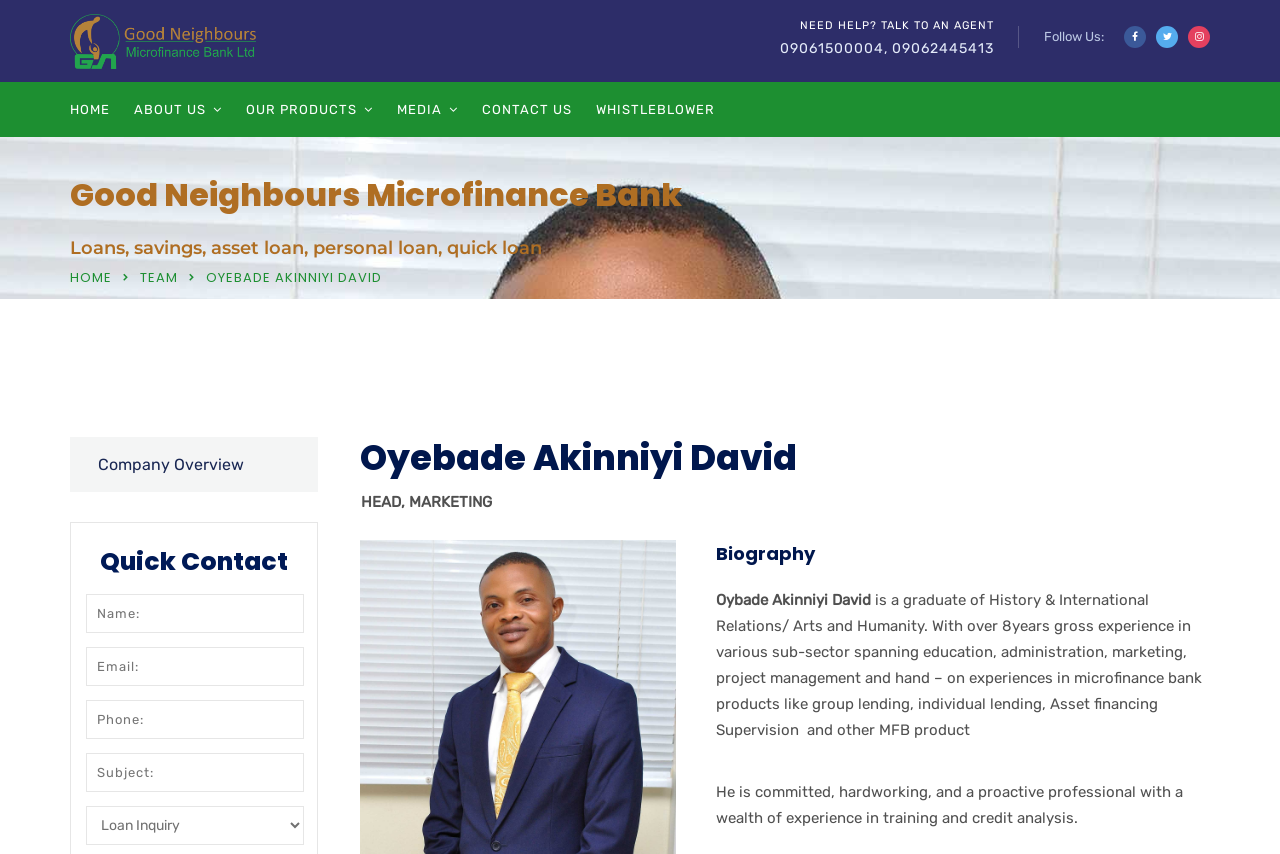Answer the following in one word or a short phrase: 
What is Oyebade Akinniyi David's position?

HEAD, MARKETING